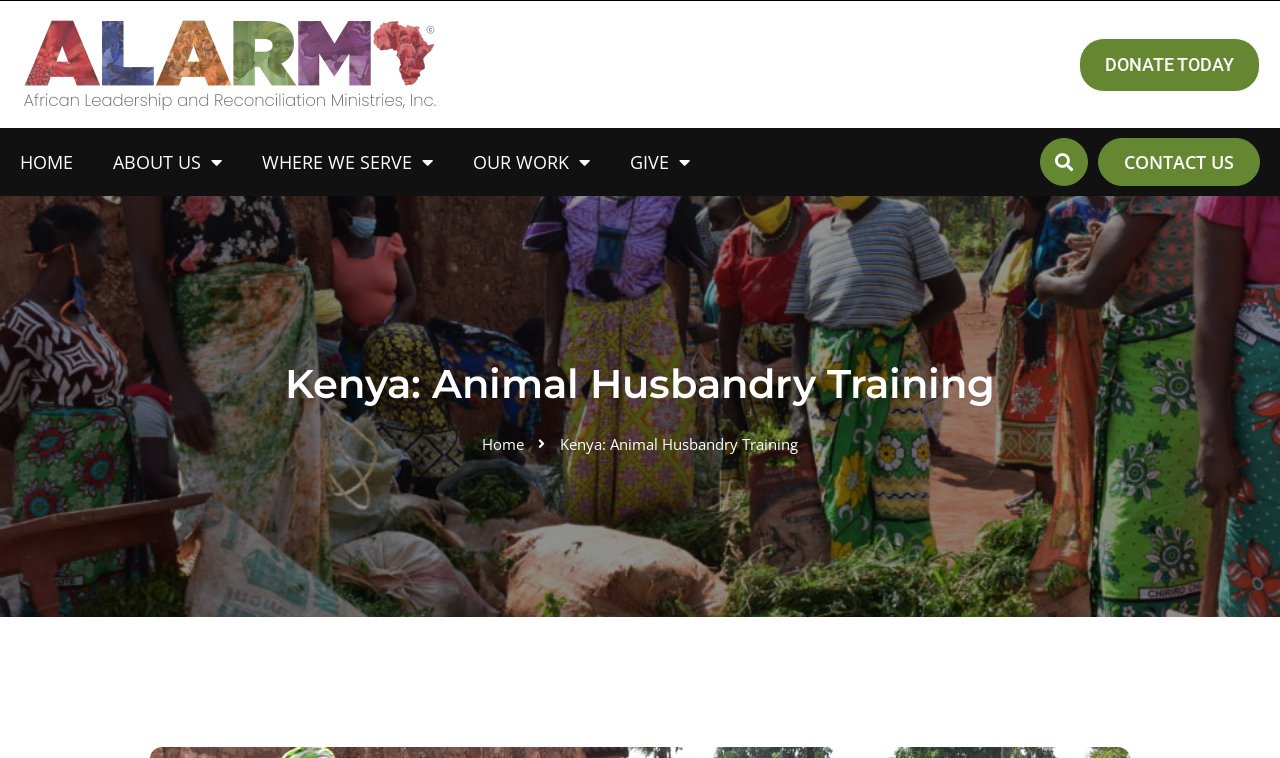What is the main topic of the webpage?
Make sure to answer the question with a detailed and comprehensive explanation.

The main heading on the webpage is 'Kenya: Animal Husbandry Training', which indicates that the webpage is primarily focused on providing information or resources related to animal husbandry training in Kenya.